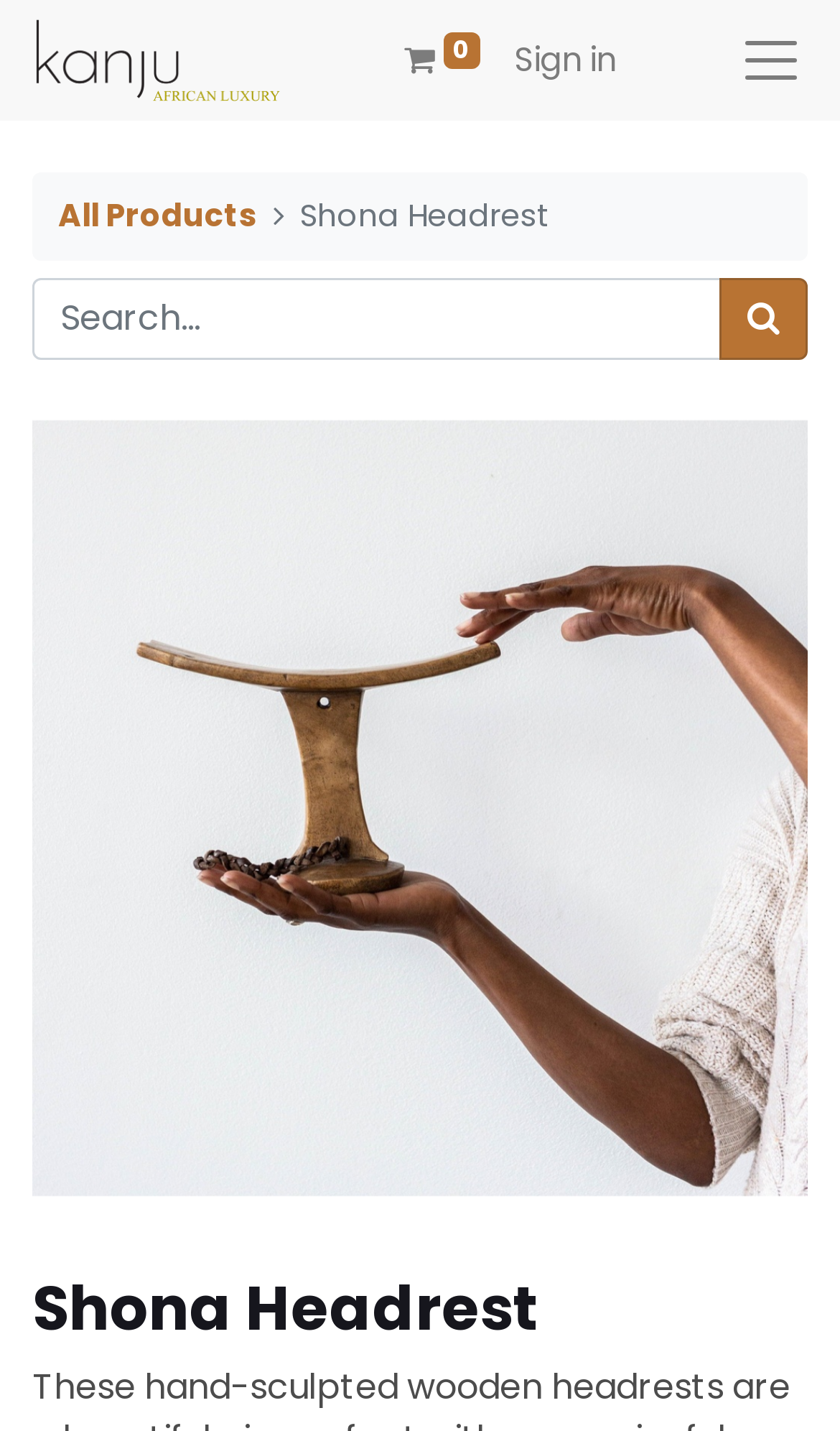Find and provide the bounding box coordinates for the UI element described here: "parent_node: 0". The coordinates should be given as four float numbers between 0 and 1: [left, top, right, bottom].

[0.877, 0.012, 0.959, 0.072]